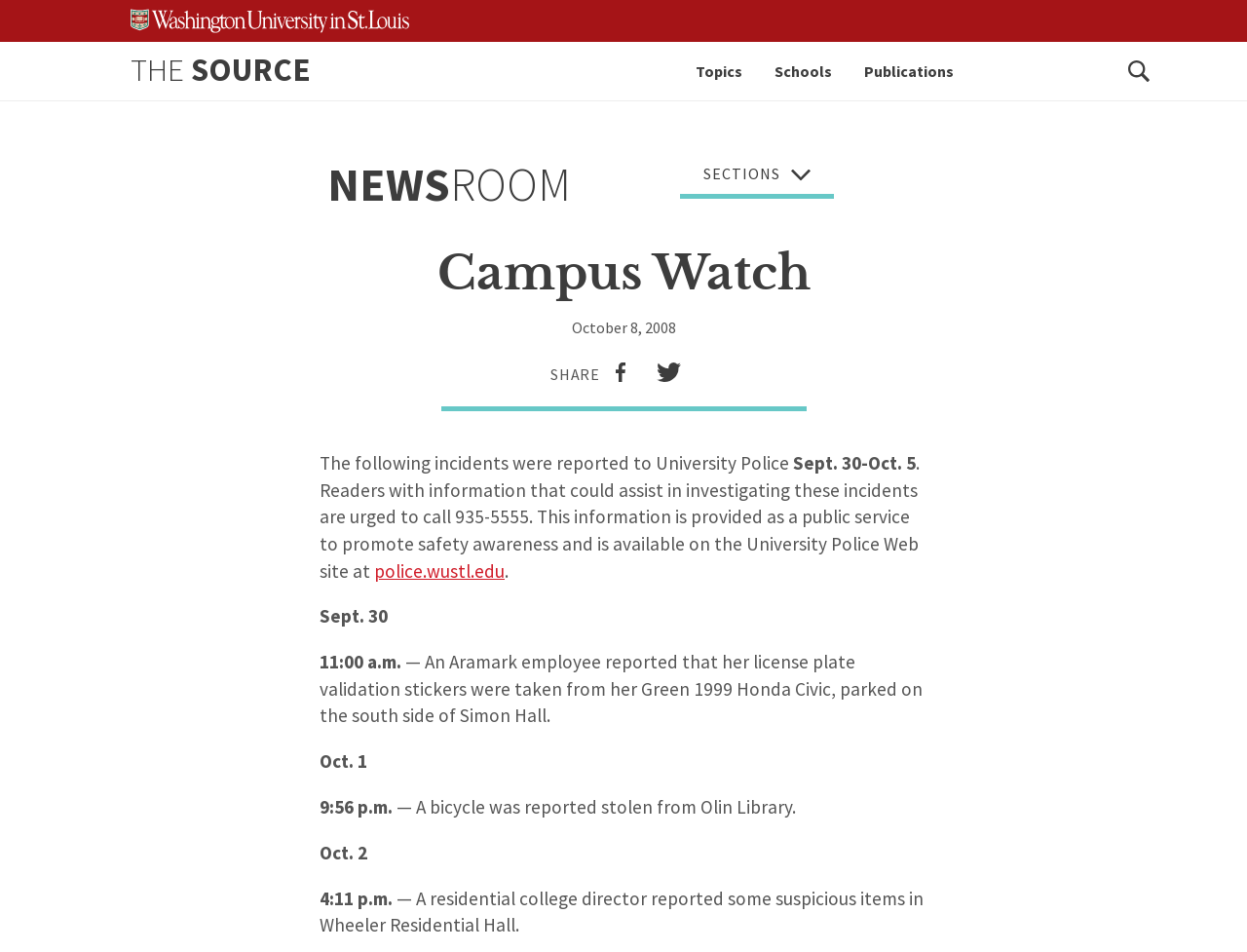Locate the UI element described by Sections and provide its bounding box coordinates. Use the format (top-left x, top-left y, bottom-right x, bottom-right y) with all values as floating point numbers between 0 and 1.

[0.545, 0.163, 0.669, 0.208]